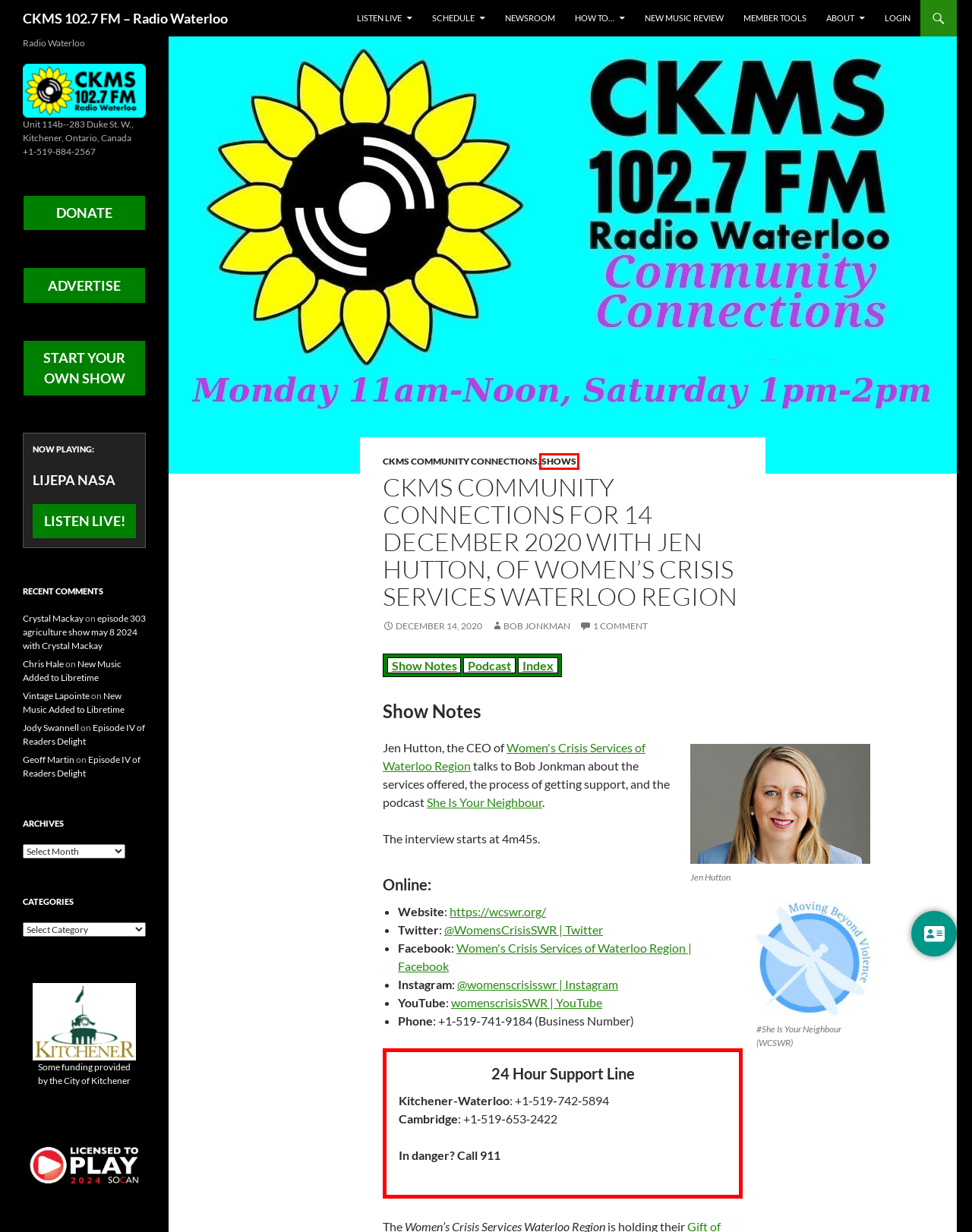A screenshot of a webpage is given, marked with a red bounding box around a UI element. Please select the most appropriate webpage description that fits the new page after clicking the highlighted element. Here are the candidates:
A. Music Licensing - SOCAN
B. CKMS 102.7 FM – Radio Waterloo | Radio Waterloo
C. episode 303 agriculture show may 8 2024 with Crystal Mackay | CKMS 102.7 FM – Radio Waterloo
D. About | CKMS 102.7 FM – Radio Waterloo
E. Newsroom | CKMS 102.7 FM – Radio Waterloo
F. City of Kitchener
G. Episode IV of Readers Delight | CKMS 102.7 FM – Radio Waterloo
H. Shows | CKMS 102.7 FM – Radio Waterloo

H